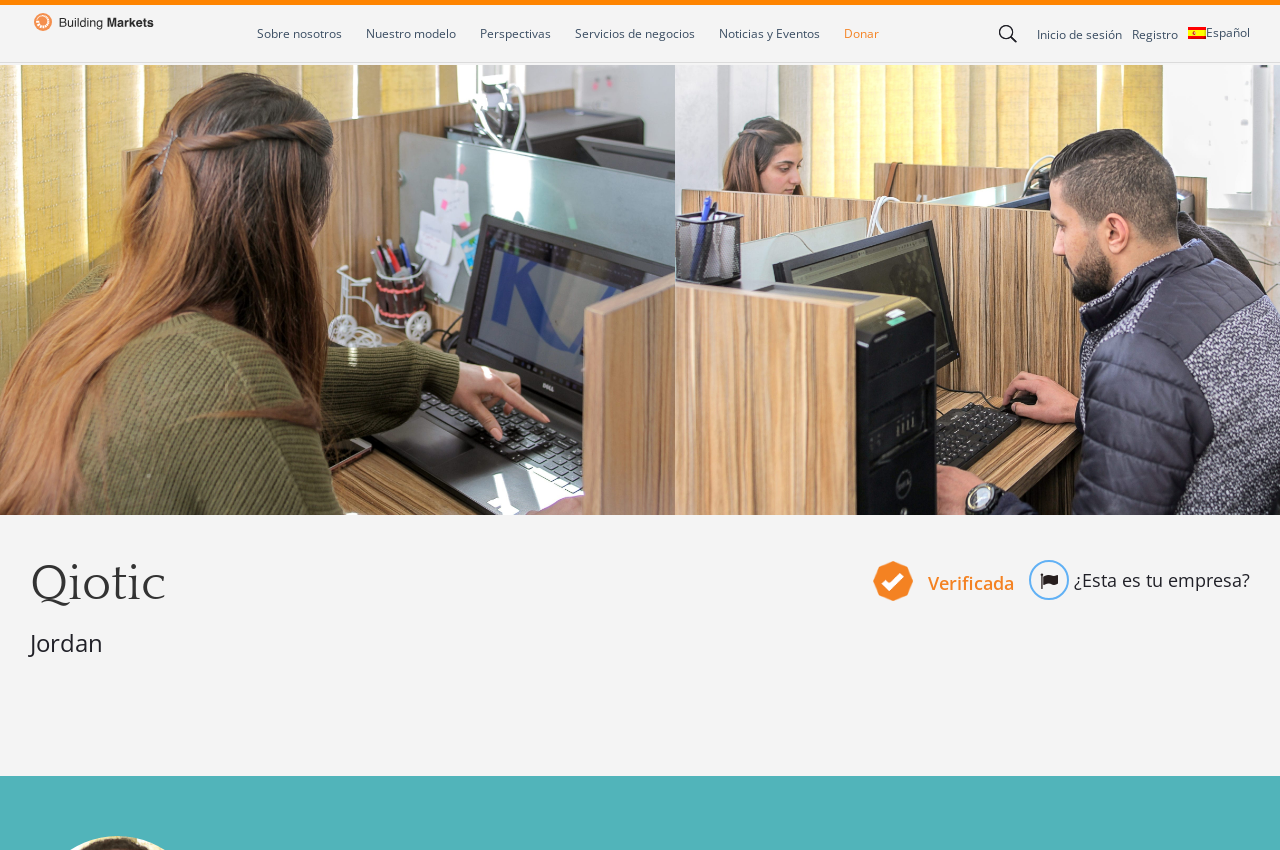Highlight the bounding box coordinates of the element you need to click to perform the following instruction: "log in."

[0.81, 0.03, 0.877, 0.05]